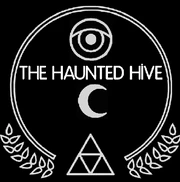Please provide a comprehensive response to the question based on the details in the image: What does the crescent moon represent?

The crescent moon, which is flanking the eye at the center of the logo, is a symbol that often represents intuition and the subconscious.